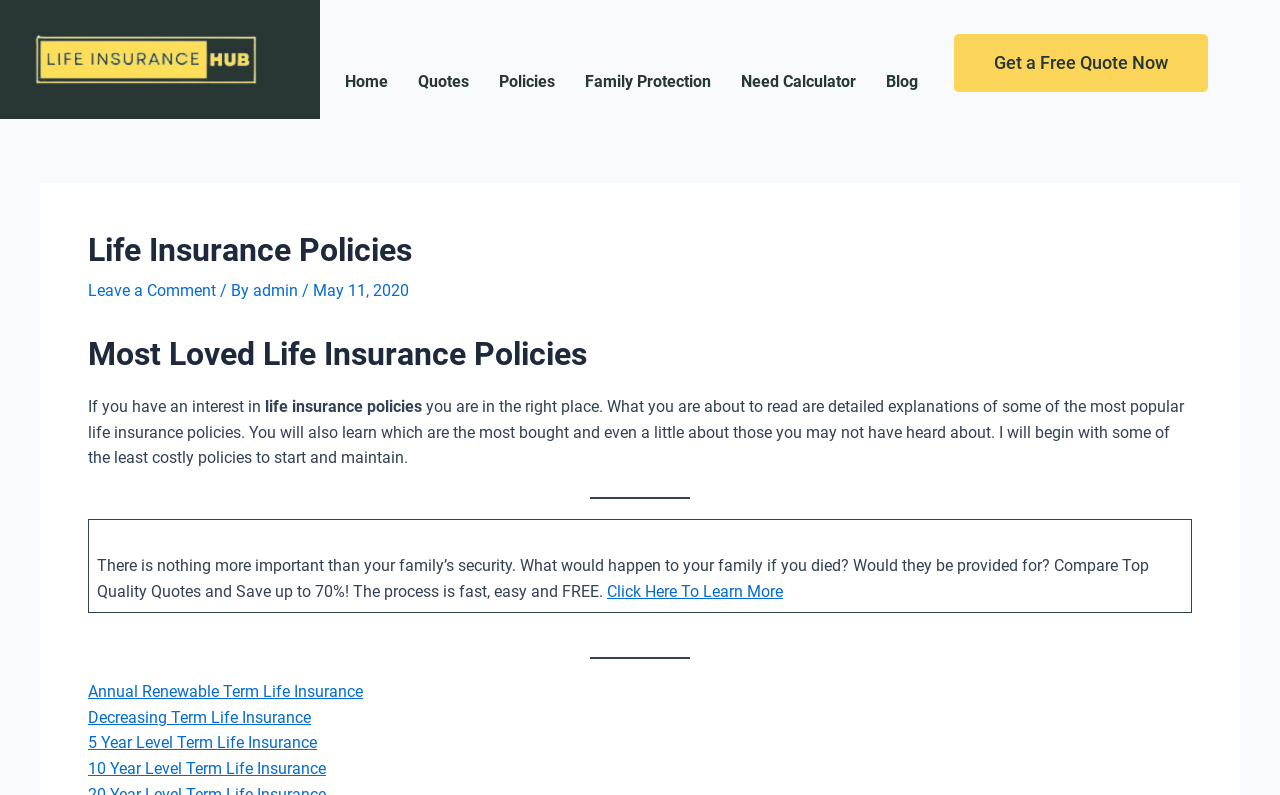Determine the bounding box coordinates of the target area to click to execute the following instruction: "Get a free quote now."

[0.745, 0.042, 0.944, 0.115]